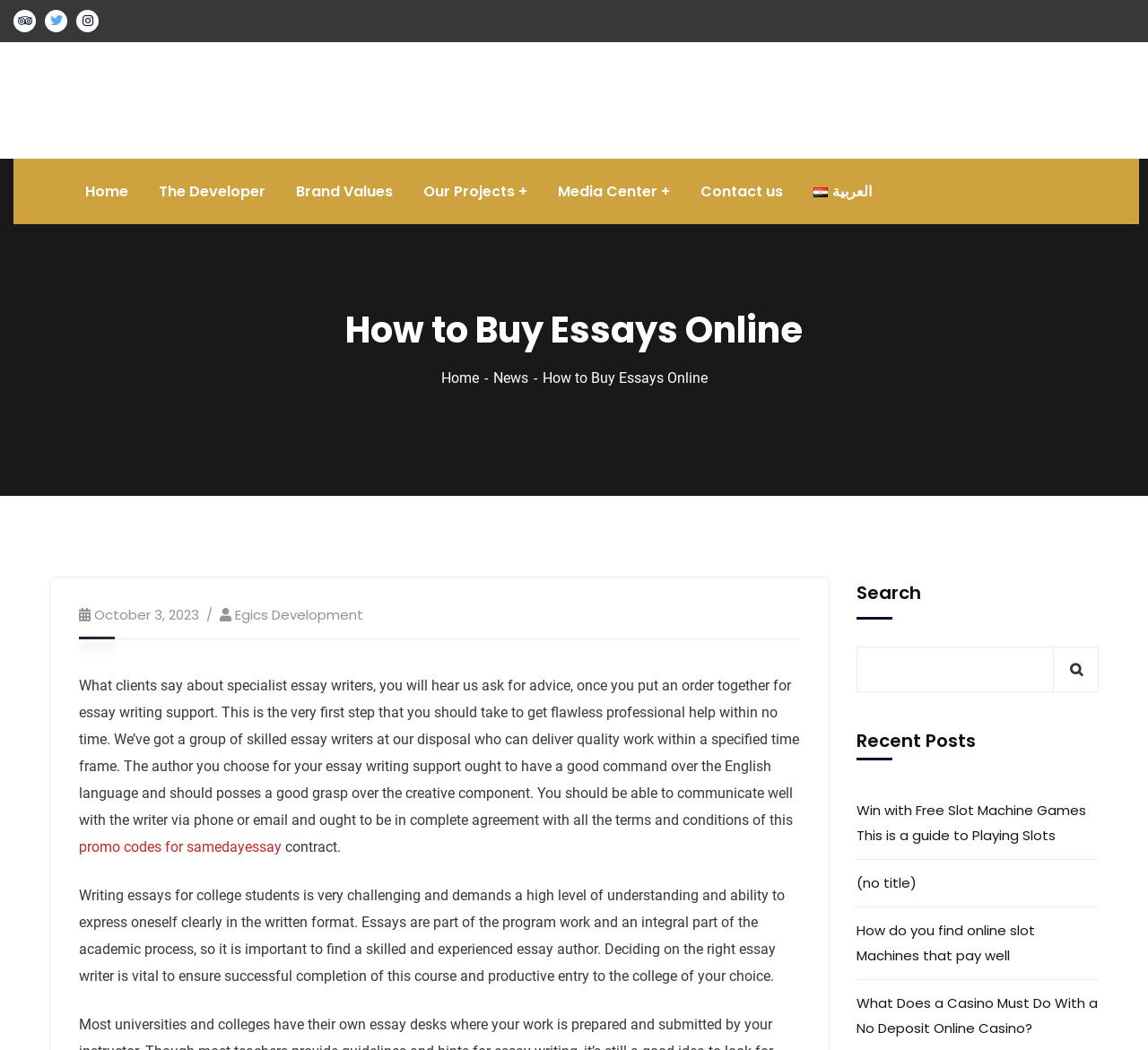Give a comprehensive overview of the webpage, including key elements.

The webpage is about Egics Development, a company that provides essay writing support. At the top left corner, there are three small icons, followed by a link to the company's name, which is accompanied by a logo image. 

Below the company name, there is a navigation menu with links to different sections, including Home, The Developer, Brand Values, Our Projects, Media Center, Contact us, and a language option in Arabic. 

The main content of the page is divided into two sections. On the left side, there is a heading "How to Buy Essays Online" followed by a link to "Home-" and "News-". Under the "News-" section, there are several paragraphs of text describing the importance of finding a skilled essay writer and the benefits of using their service. There is also a link to "promo codes for samedayessay" and a few lines of text about writing essays for college students.

On the right side, there is a search bar with a search button and a heading "Recent Posts" above it. Below the search bar, there are three links to recent posts, including "Win with Free Slot Machine Games This is a guide to Playing Slots", "(no title)", and "How do you find online slot Machines that pay well".